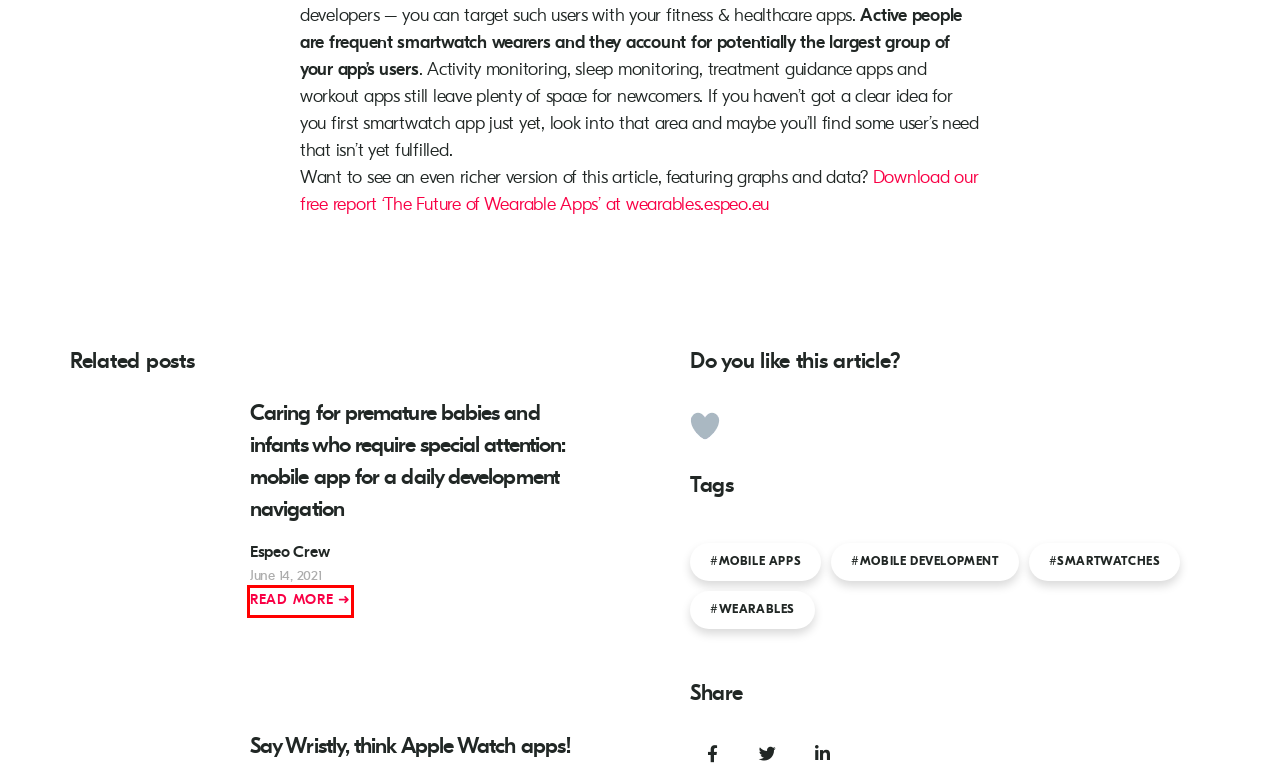You are given a screenshot of a webpage with a red bounding box around an element. Choose the most fitting webpage description for the page that appears after clicking the element within the red bounding box. Here are the candidates:
A. Get started with Espeo Software - Espeo Software
B. Our Work - Espeo Software
C. Career - Join Espeo Software
D. Blog - Espeo Software
E. Impressum - Espeo Software
F. Blockchain - Espeo Software
G. About Us - Espeo Software
H. Resources - Espeo Software

C